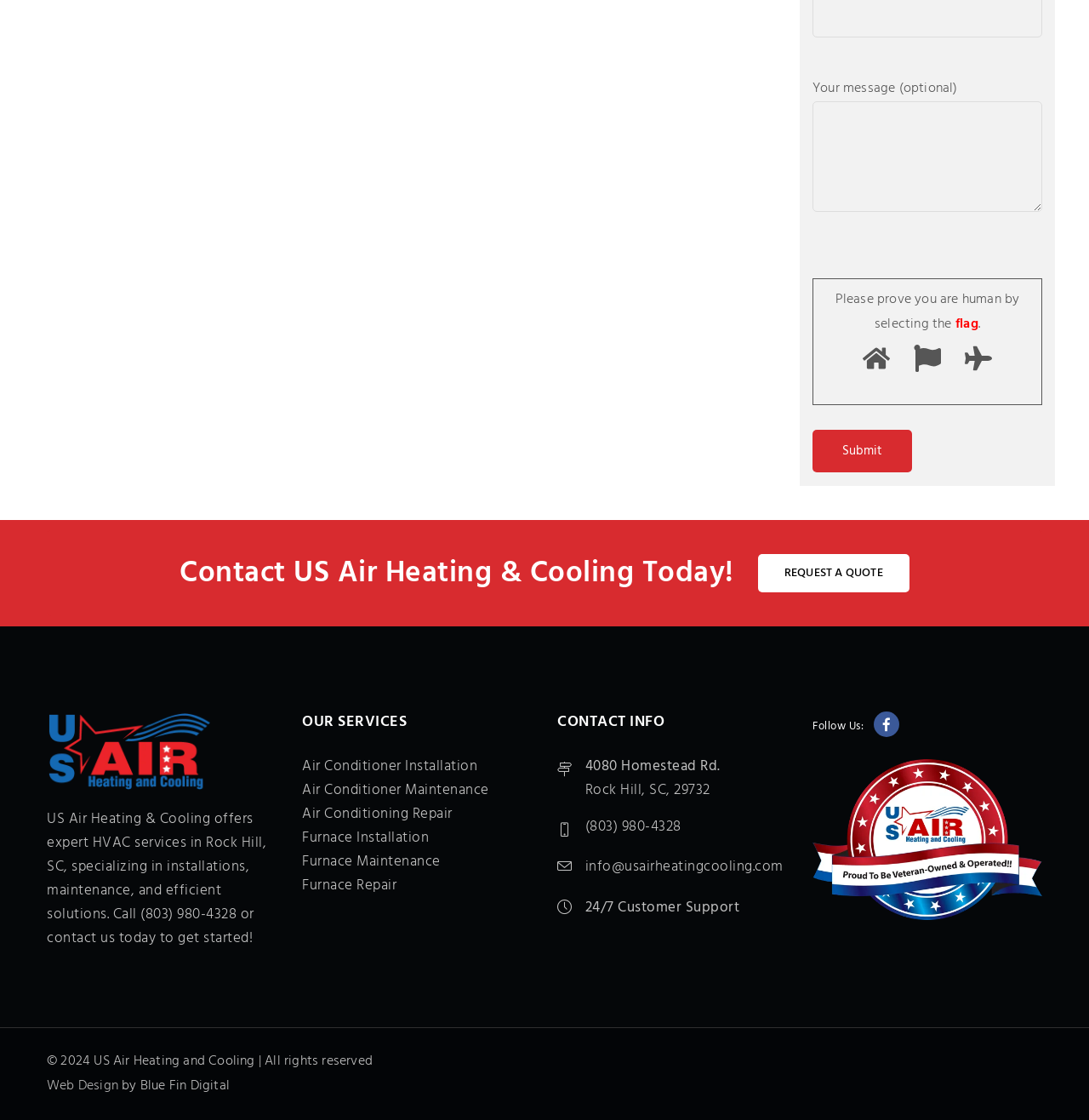Identify the bounding box coordinates of the part that should be clicked to carry out this instruction: "Request a quote".

[0.696, 0.495, 0.835, 0.529]